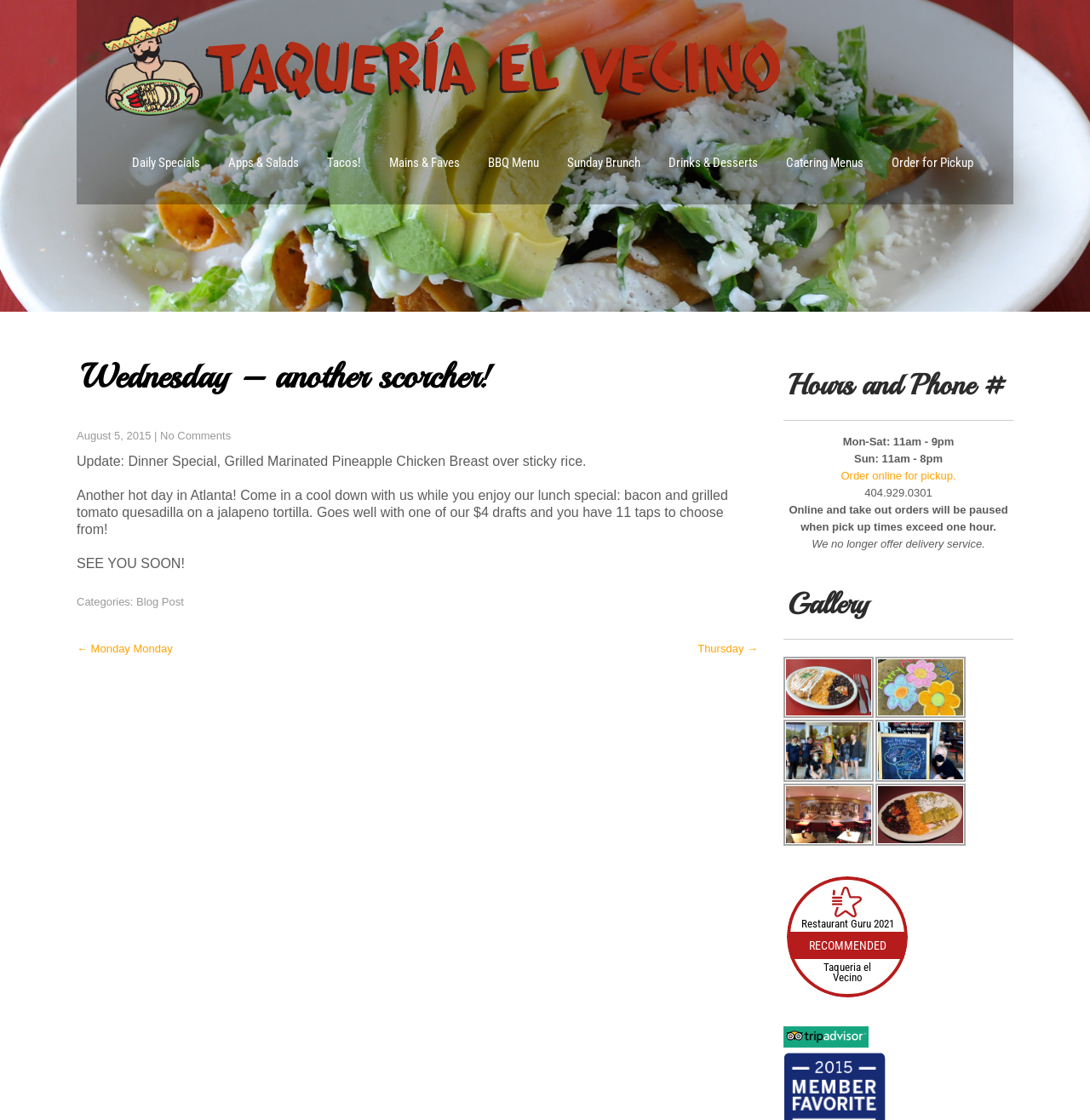Please provide a comprehensive response to the question below by analyzing the image: 
What is the name of the restaurant?

The name of the restaurant is prominently displayed at the top of the webpage, and it is also mentioned in the footer section. The name of the restaurant is Taqueria El Vecino.